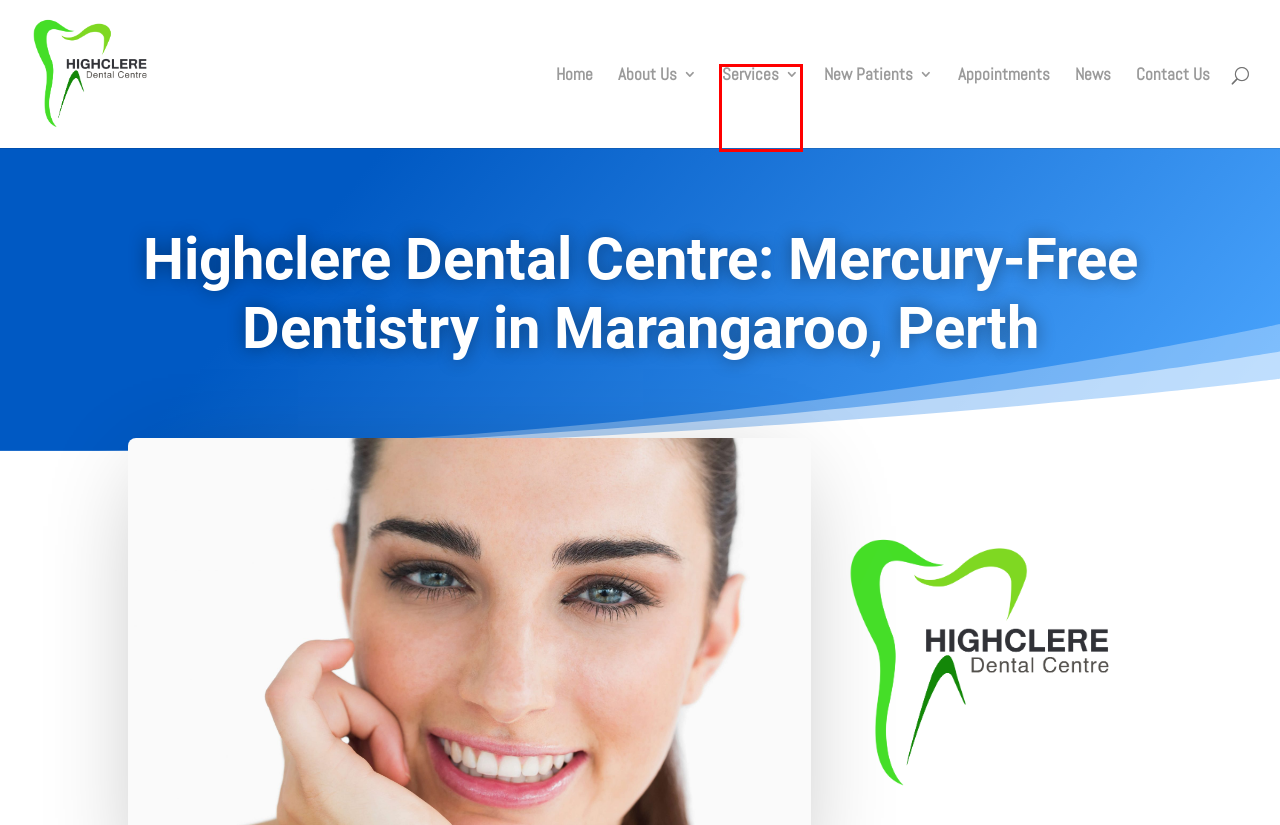You have a screenshot of a webpage where a red bounding box highlights a specific UI element. Identify the description that best matches the resulting webpage after the highlighted element is clicked. The choices are:
A. Highclere Dental - Marangaroo Dentist - Emergency Dentist
B. Contact Marangaroo Dentists at Highclere Dental Centre Perth
C. Privacy Policy - Highclere Dental Marangaroo Dentist Perth
D. Brisbane Stuff - Creative Digital Marketing Agency
E. Perth Children Dental Centre - Marangaroo Highclere Dentists
F. Dental News - Babies and Oral health Highclere Marangaroo Dentist
G. Marangaroo Dental Services Highclere Dental Centre Perth
H. New Patients - Highclere Dental Centre - Marangaroo Dentists

G